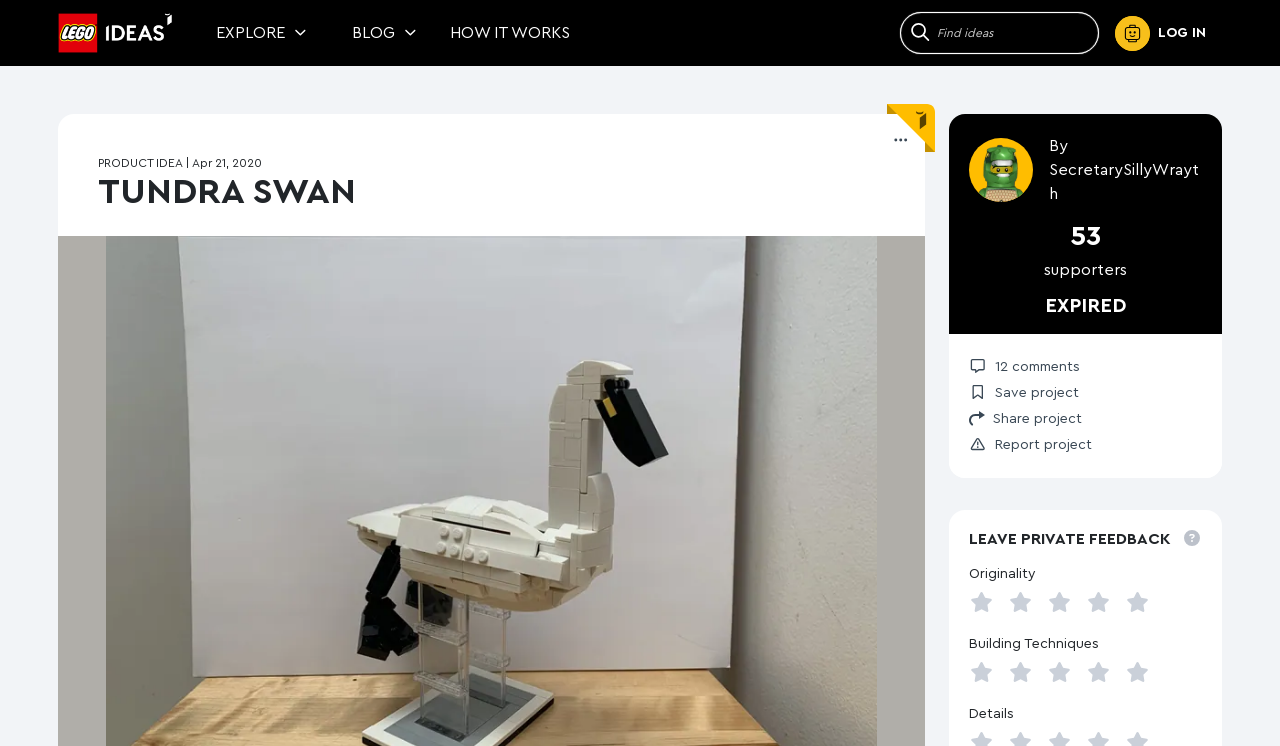Please specify the bounding box coordinates of the clickable section necessary to execute the following command: "View the Tundra Swan Options Menu".

[0.696, 0.178, 0.71, 0.197]